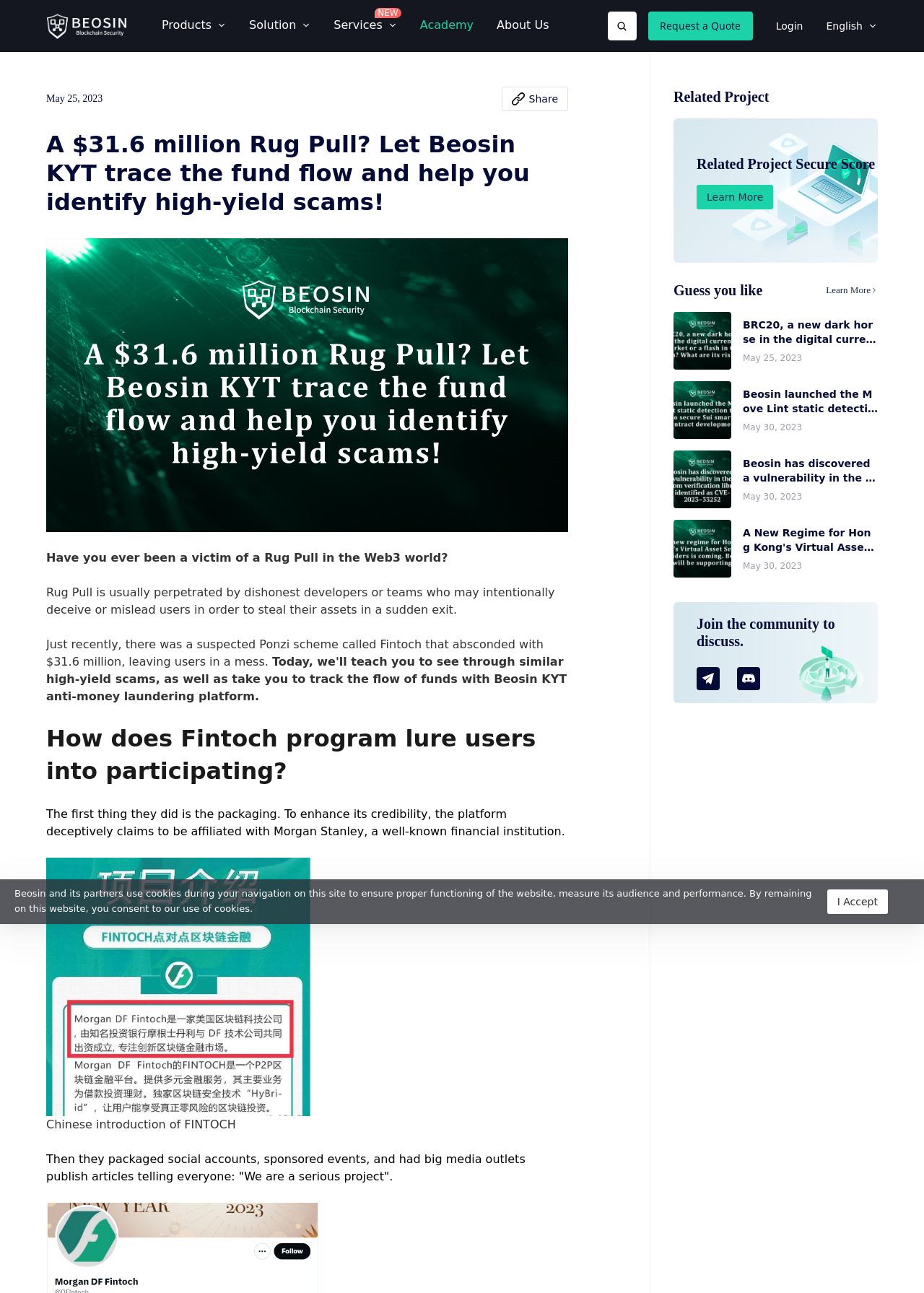Using floating point numbers between 0 and 1, provide the bounding box coordinates in the format (top-left x, top-left y, bottom-right x, bottom-right y). Locate the UI element described here: Learn More

[0.765, 0.149, 0.826, 0.156]